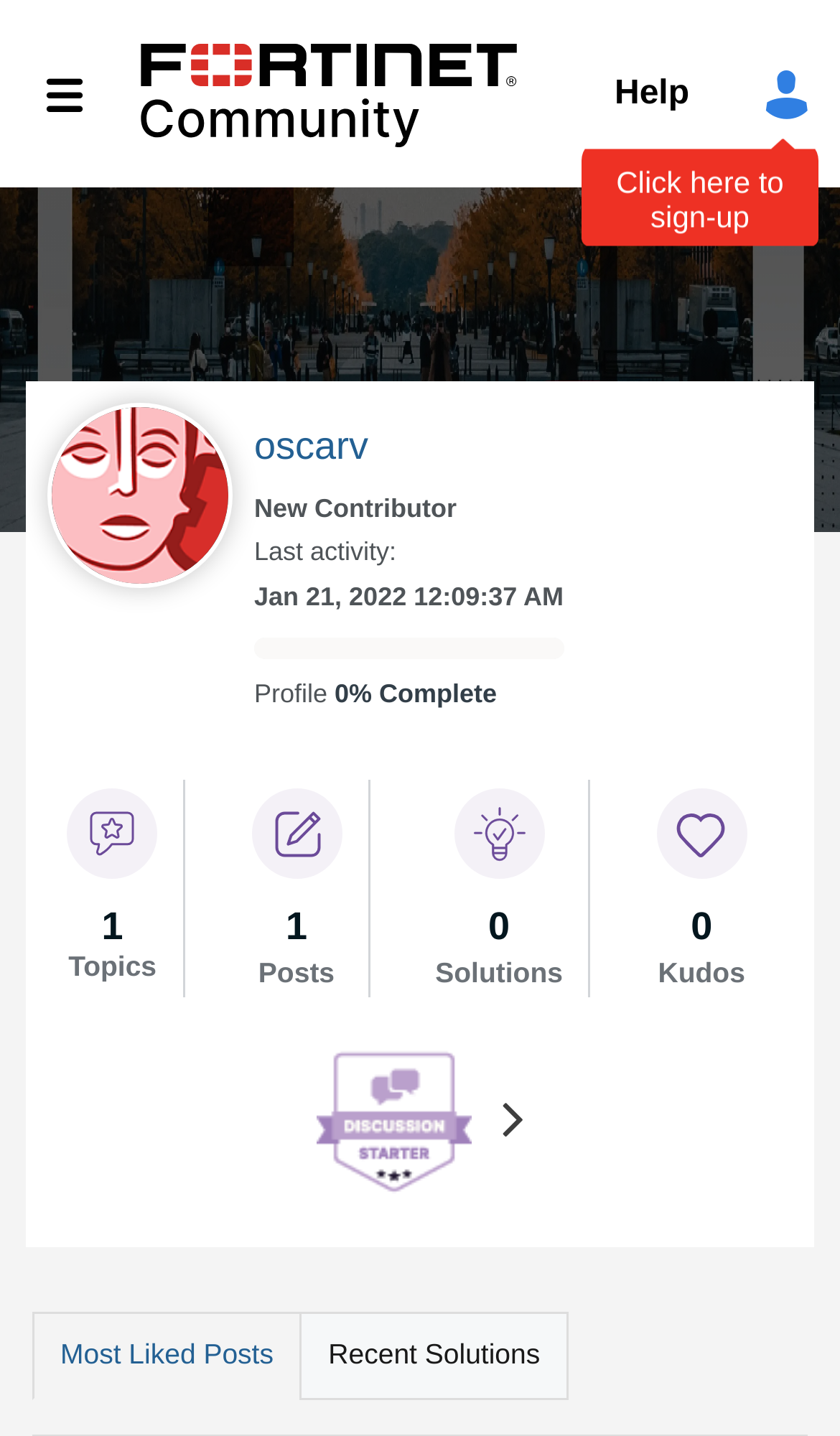Explain the webpage's layout and main content in detail.

This webpage is about a user profile page on the Fortinet Community platform. At the top, there is a navigation bar with a "Browse" button on the left, followed by a "Fortinet Community" link, and a "Help" link on the right. 

Below the navigation bar, there is a profile section. On the left, there is a circular image of the user, oscarv, with a disabled generic element overlapping it. To the right of the image, there are several lines of text, including "New Contributor", "Last activity: Jan 21, 2022 12:09:37 AM", and "Profile". There is also a progress bar below the text, indicating the user's profile completeness.

Under the profile section, there are four links with accompanying images, arranged horizontally. From left to right, they are "Topics 1 Topics", "Posts 1 Posts", "Solutions 0 Solutions", and "Kudos 0 Kudos". 

Further down, there is another section with a disabled generic element containing an image of a "Discussion Starter" badge. 

At the very bottom of the page, there are two links, "Most Liked Posts" and "Recent Solutions", arranged horizontally.